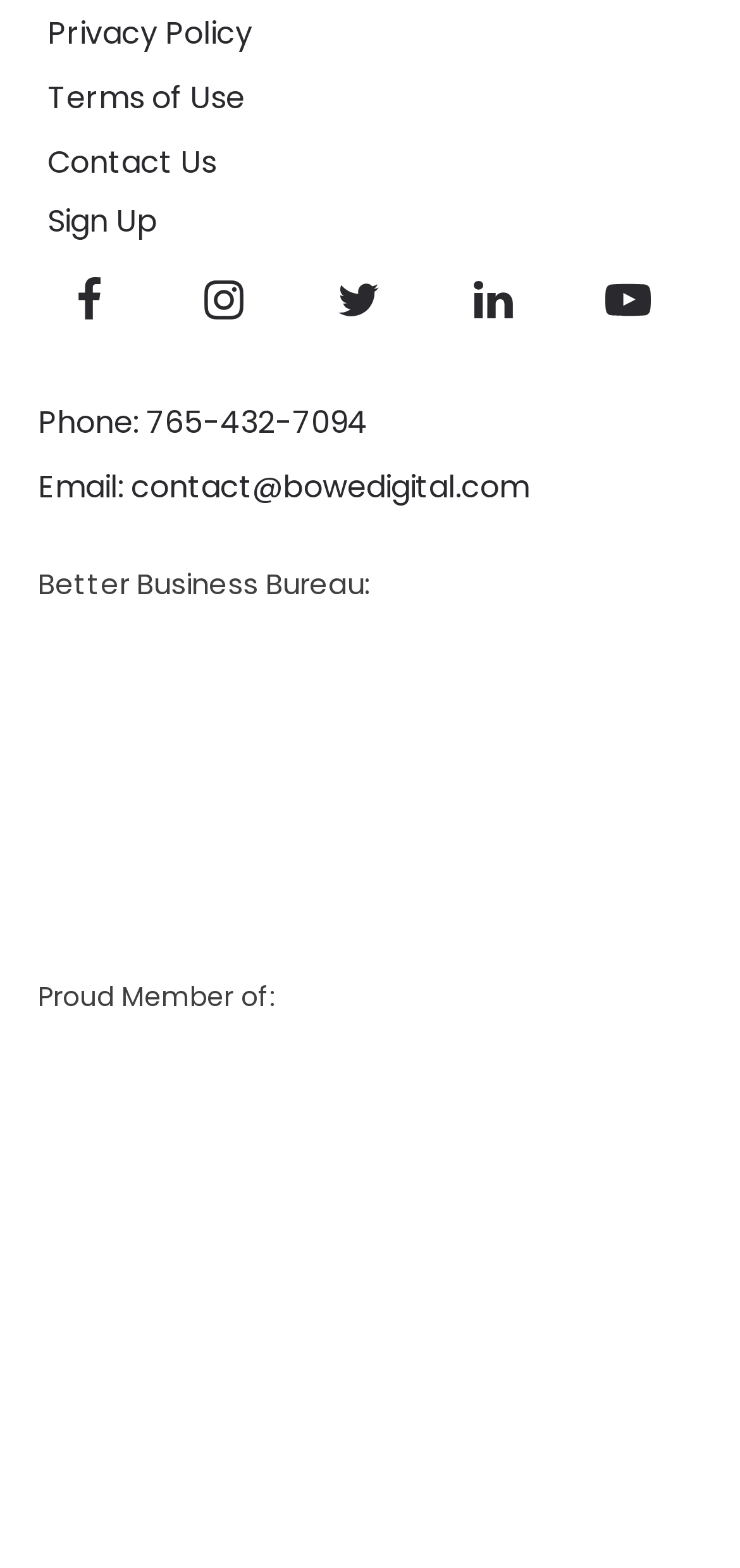Based on the image, give a detailed response to the question: How many social media links are there?

I counted the number of social media links by looking at the links with SVGRoot elements and group elements with names like 'facebook', 'instagram', 'twitter', 'linkedin', and 'youtube-play'. There are 5 such links.